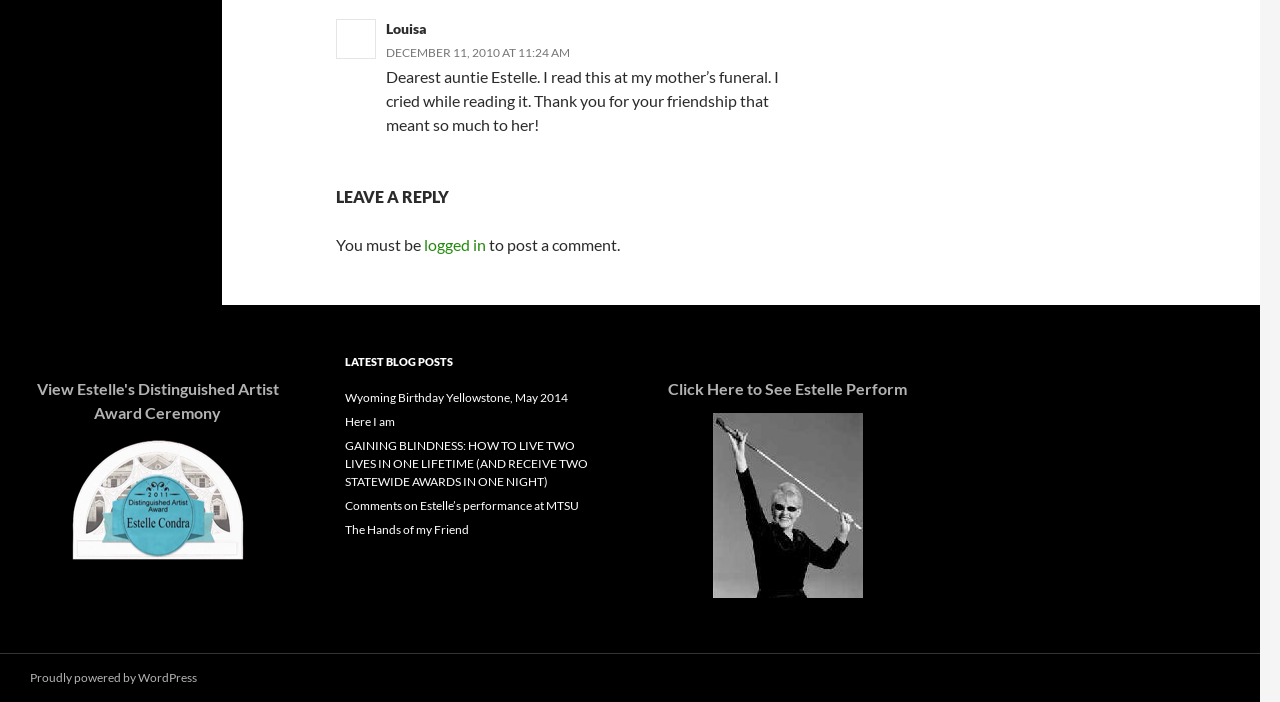What is the title of the blog post?
Using the visual information, respond with a single word or phrase.

Not specified